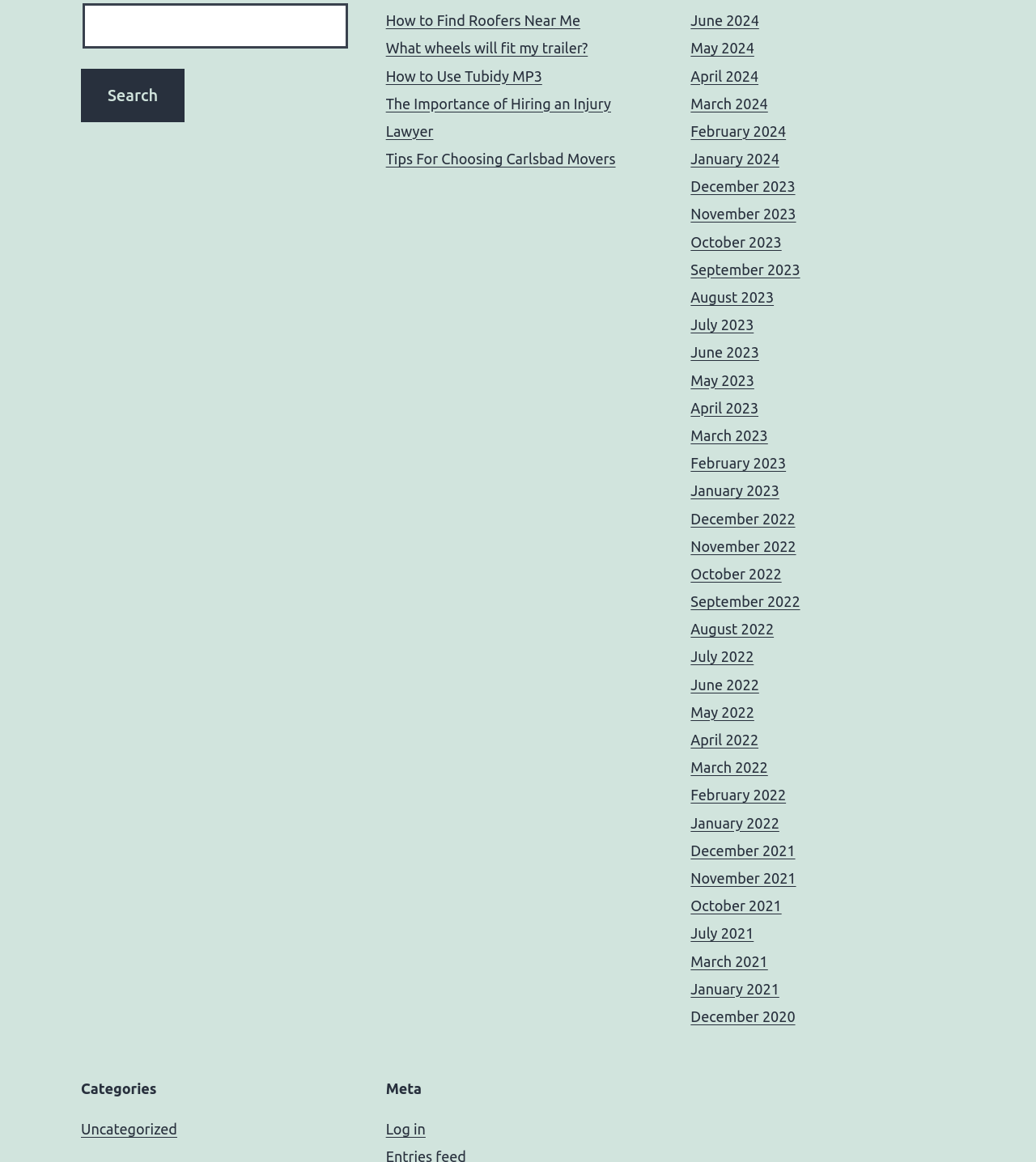What type of content is categorized under 'Recent Posts'?
Utilize the information in the image to give a detailed answer to the question.

The 'Recent Posts' section contains links to various blog posts, such as 'How to Find Roofers Near Me', 'What wheels will fit my trailer?', and others, suggesting that it categorizes blog posts.